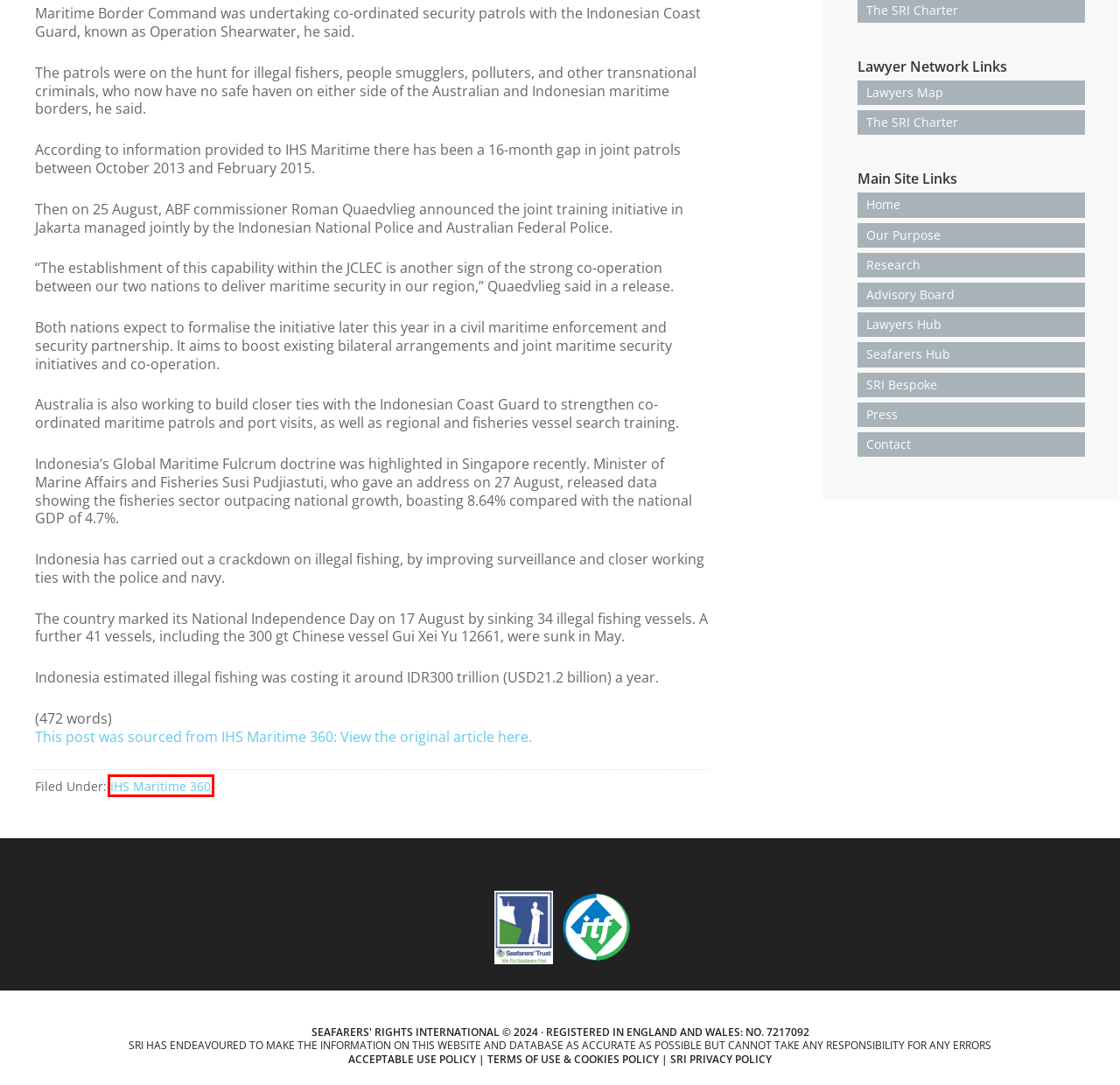Observe the screenshot of a webpage with a red bounding box highlighting an element. Choose the webpage description that accurately reflects the new page after the element within the bounding box is clicked. Here are the candidates:
A. Acceptable Use Policy - Seafarers Rights International
B. IHS Maritime 360 Archives - Seafarers Rights International
C. Research Update - Seafarers Rights International
D. SRI Privacy Policy - Seafarers Rights International
E. Lawyers Hub - Seafarers Rights International
F. Terms of use and cookie policy - Seafarers Rights International
G. SRI Bespoke - Seafarers Rights International
H. Our Purpose - Seafarers Rights International

B